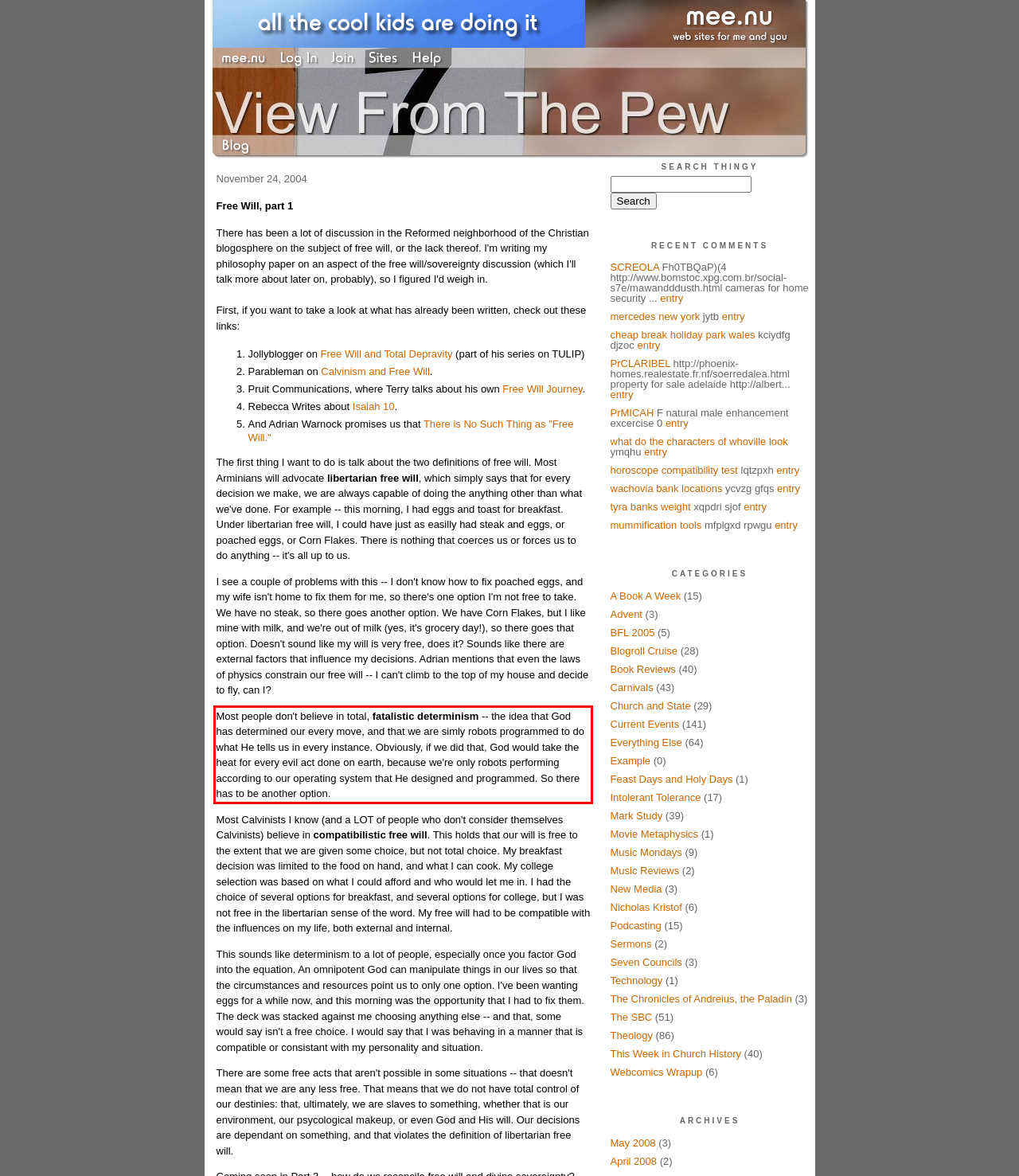You are looking at a screenshot of a webpage with a red rectangle bounding box. Use OCR to identify and extract the text content found inside this red bounding box.

Most people don't believe in total, fatalistic determinism -- the idea that God has determined our every move, and that we are simly robots programmed to do what He tells us in every instance. Obviously, if we did that, God would take the heat for every evil act done on earth, because we're only robots performing according to our operating system that He designed and programmed. So there has to be another option.